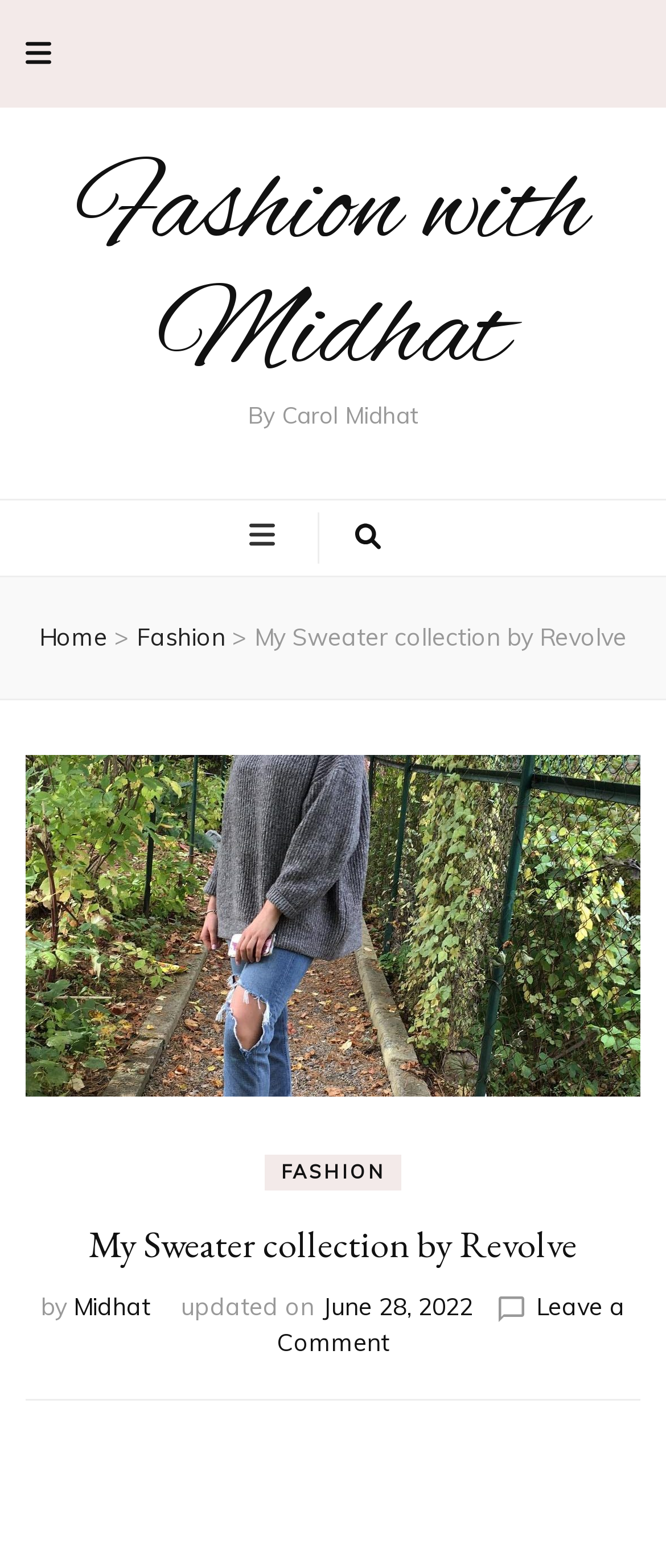Generate a comprehensive description of the contents of the webpage.

The webpage appears to be a fashion blog or collection page, specifically showcasing "My Sweater collection by Revolve" by Carol Midhat. At the top left, there is a secondary menu toggle button, followed by a link to "Fashion with Midhat" and a static text "By Carol Midhat". 

To the right of these elements, there are three buttons: a primary menu toggle button, a search toggle button, and a link to the "Home" page. Next to the "Home" link, there is a ">" symbol, followed by links to "Fashion" and "My Sweater collection by Revolve". 

The main content of the page is a header section that spans almost the entire width of the page. Within this section, there are links to "FASHION" and "Midhat", as well as a heading that repeats the title "My Sweater collection by Revolve". Below this heading, there is a link to the date "June 28, 2022" with a timestamp, accompanied by a small image and a link to "Leave a Comment on My Sweater collection by Revolve".